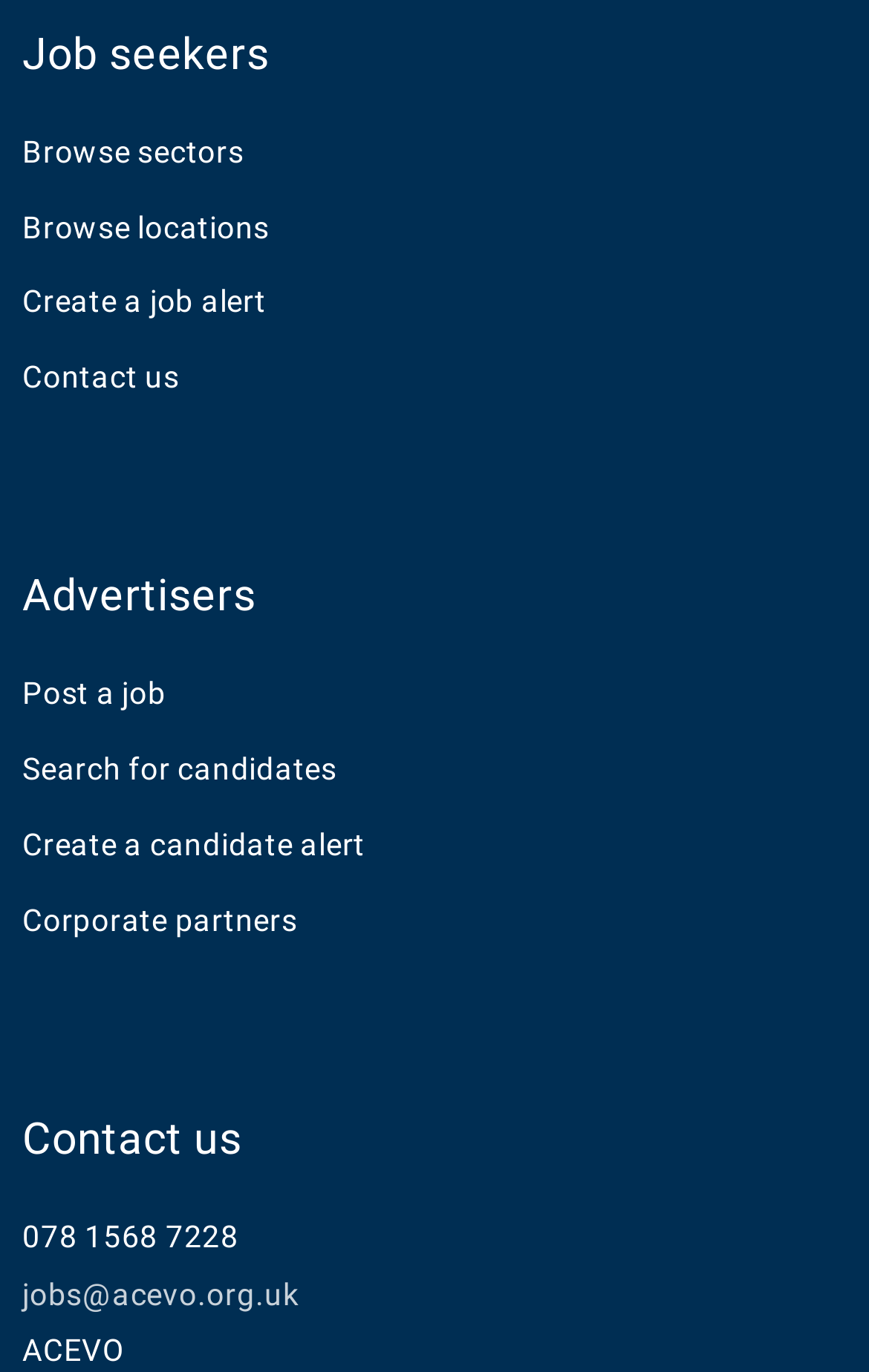Answer the question using only a single word or phrase: 
How many links are available for advertisers?

5